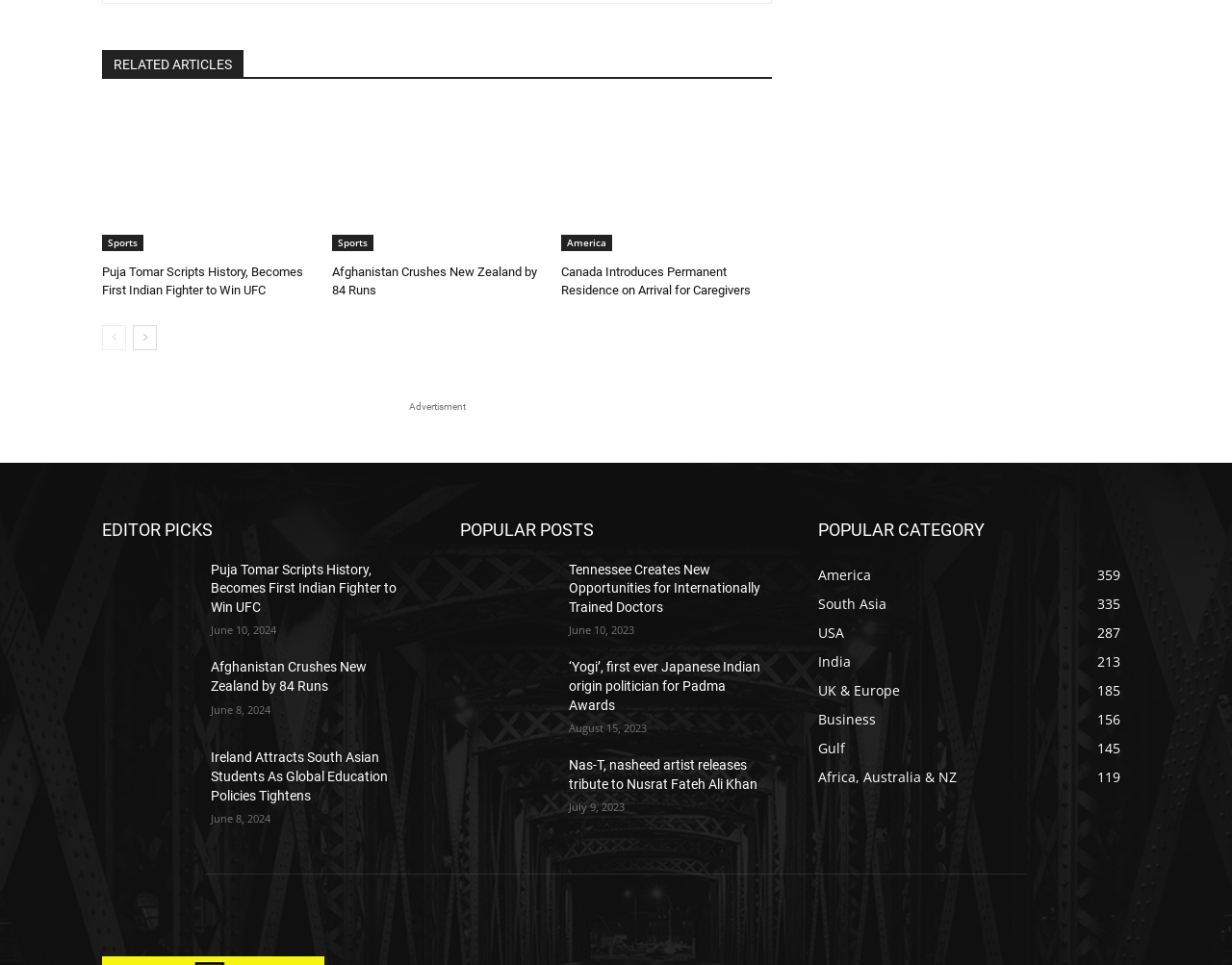Determine the bounding box coordinates for the area that should be clicked to carry out the following instruction: "Click on the 'America' link".

[0.456, 0.243, 0.497, 0.26]